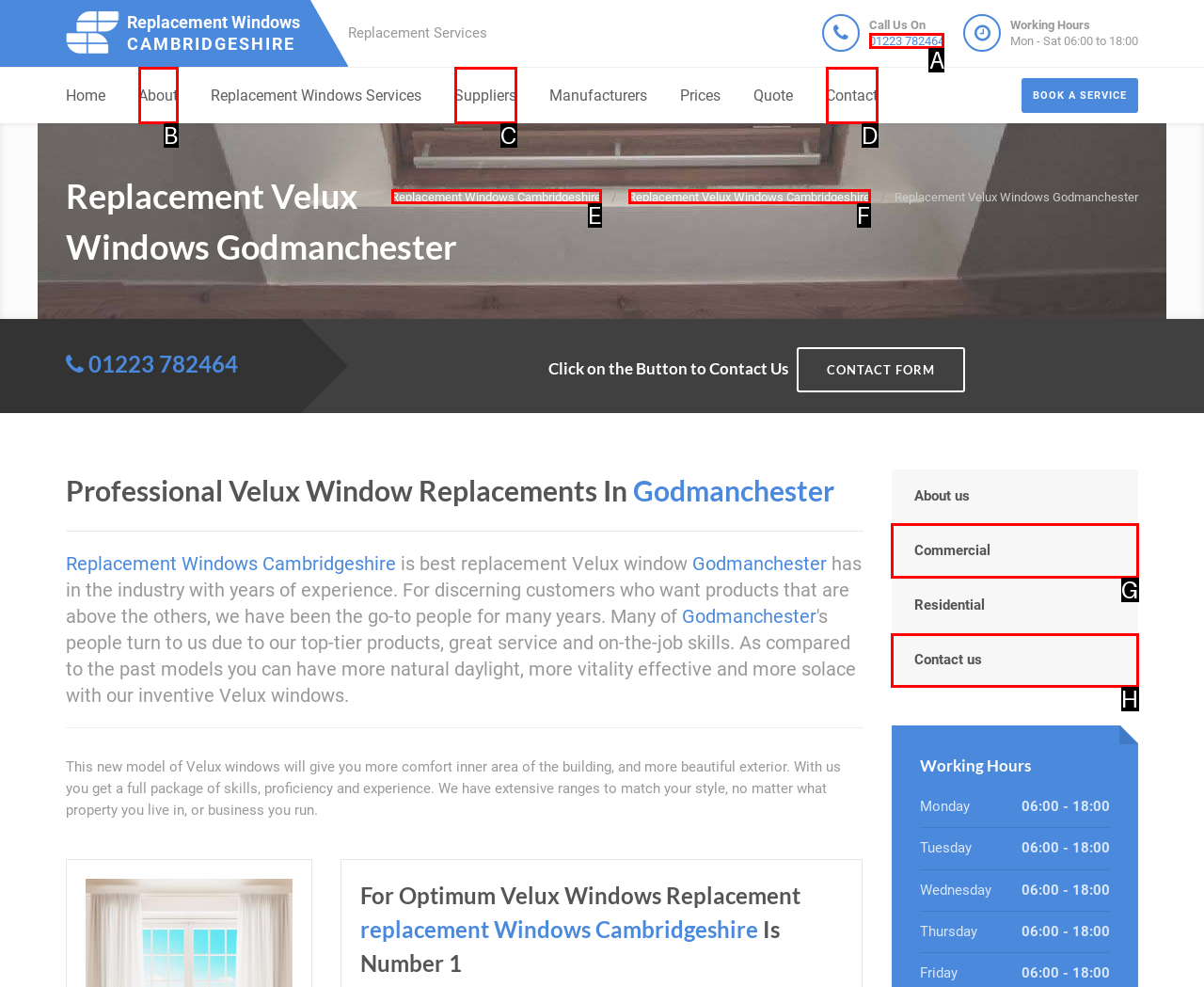Indicate which red-bounded element should be clicked to perform the task: Call the phone number Answer with the letter of the correct option.

A